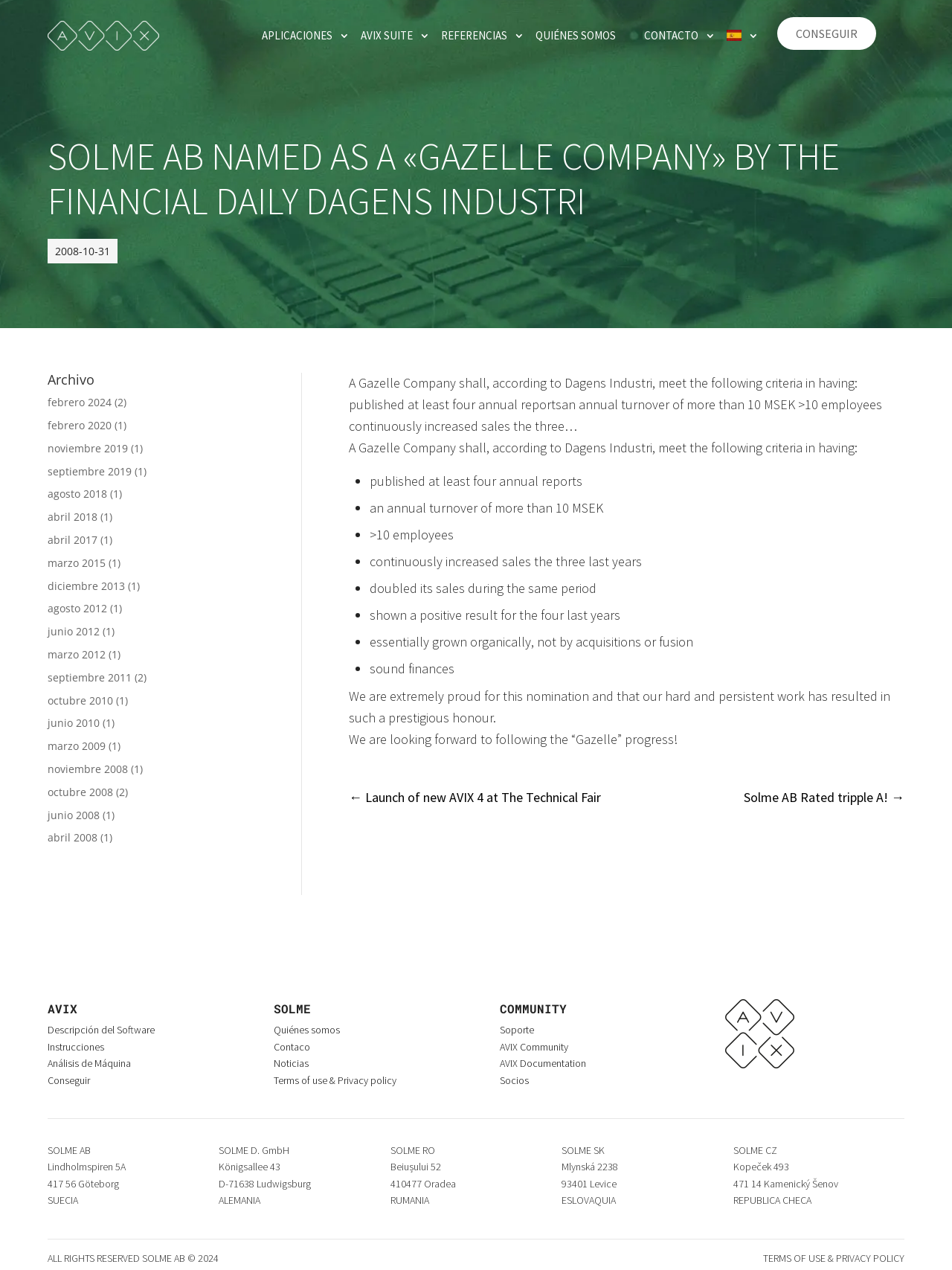Examine the image carefully and respond to the question with a detailed answer: 
What is the criteria for a Gazelle Company?

I found the answer by reading the text on the webpage, which explains the criteria for a Gazelle Company. According to the text, a Gazelle Company shall meet certain criteria, including publishing at least four annual reports, having an annual turnover of more than 10 MSEK, having more than 10 employees, continuously increasing sales, and more.